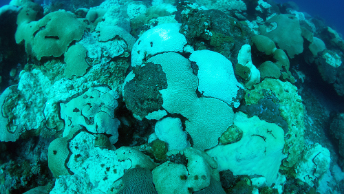Provide a thorough description of the image, including all visible elements.

The image captures a vibrant underwater scene showcasing a diverse section of coral reef. The reef is adorned with various types of corals, emphasizing a rich tapestry of textures and colors, predominantly in shades of blue and green. The corals exhibit various shapes and patterns, illustrating their unique biological structures. This environment highlights the importance of coral habitats in marine ecosystems, potentially reflecting the health status of coral reefs in the vicinity of the Flower Garden Banks National Marine Sanctuary. Such imagery plays a critical role in understanding the impacts of climate change on marine biodiversity and emphasizes the need for ongoing conservation efforts.